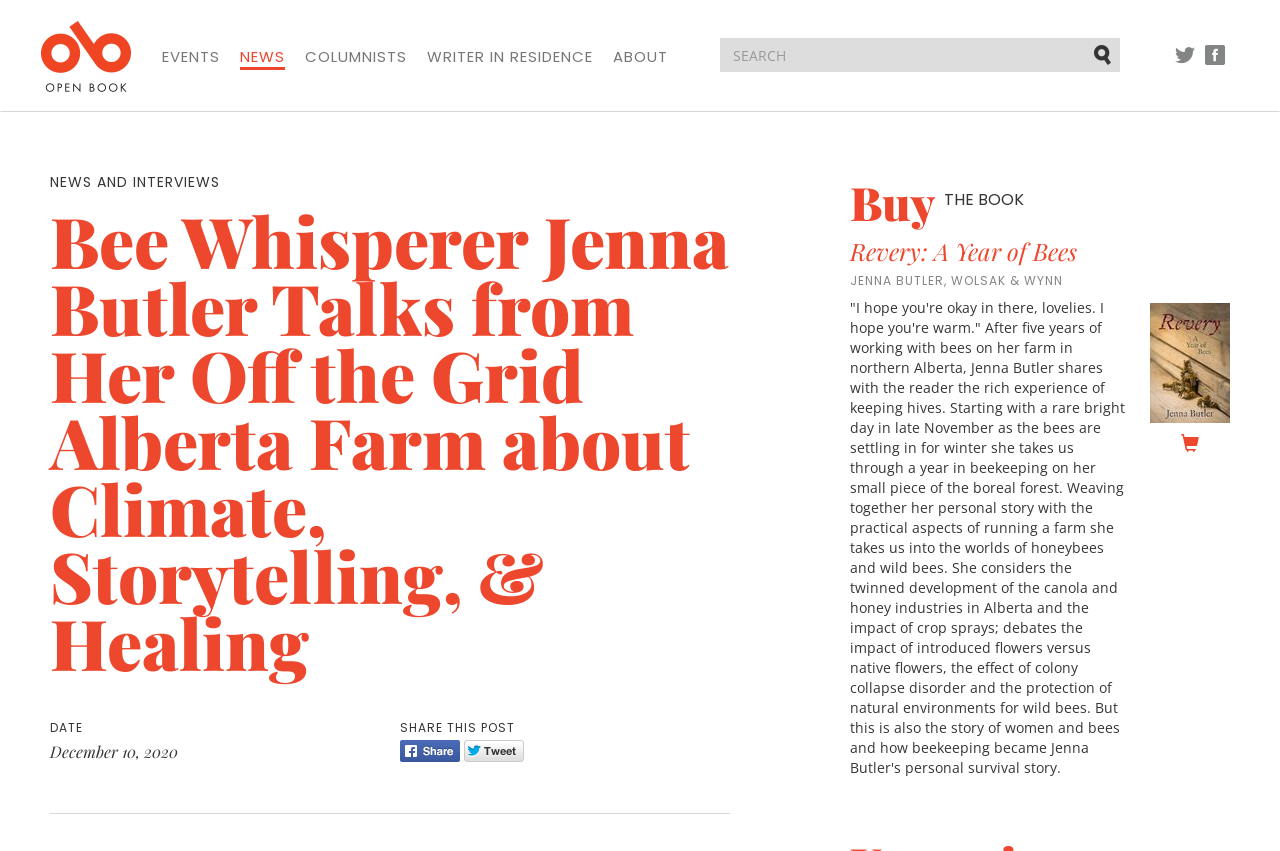What is the topic of the article?
Provide a short answer using one word or a brief phrase based on the image.

Beekeeping